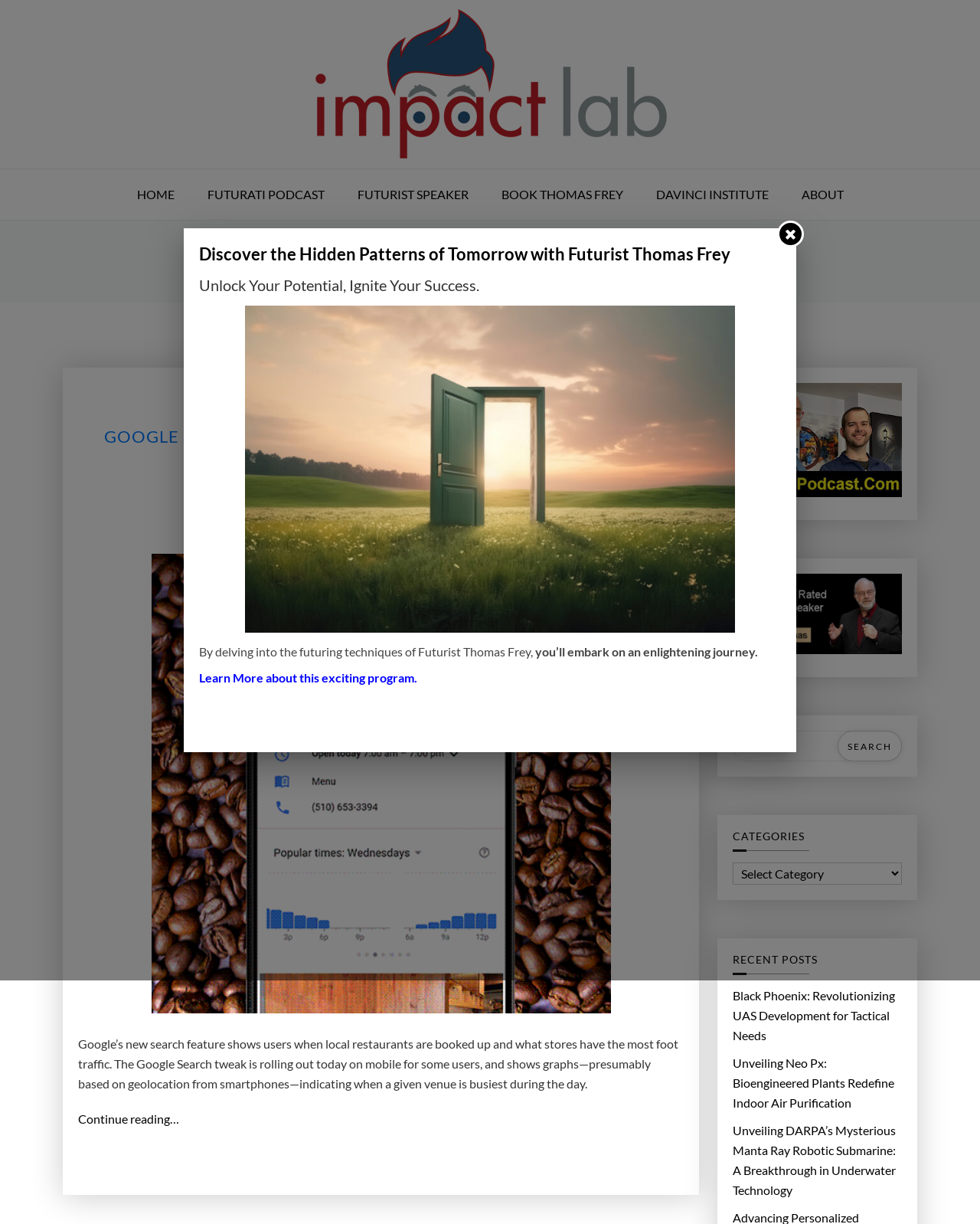Locate the bounding box coordinates of the area you need to click to fulfill this instruction: 'Click on the 'HOME' link'. The coordinates must be in the form of four float numbers ranging from 0 to 1: [left, top, right, bottom].

[0.124, 0.138, 0.193, 0.18]